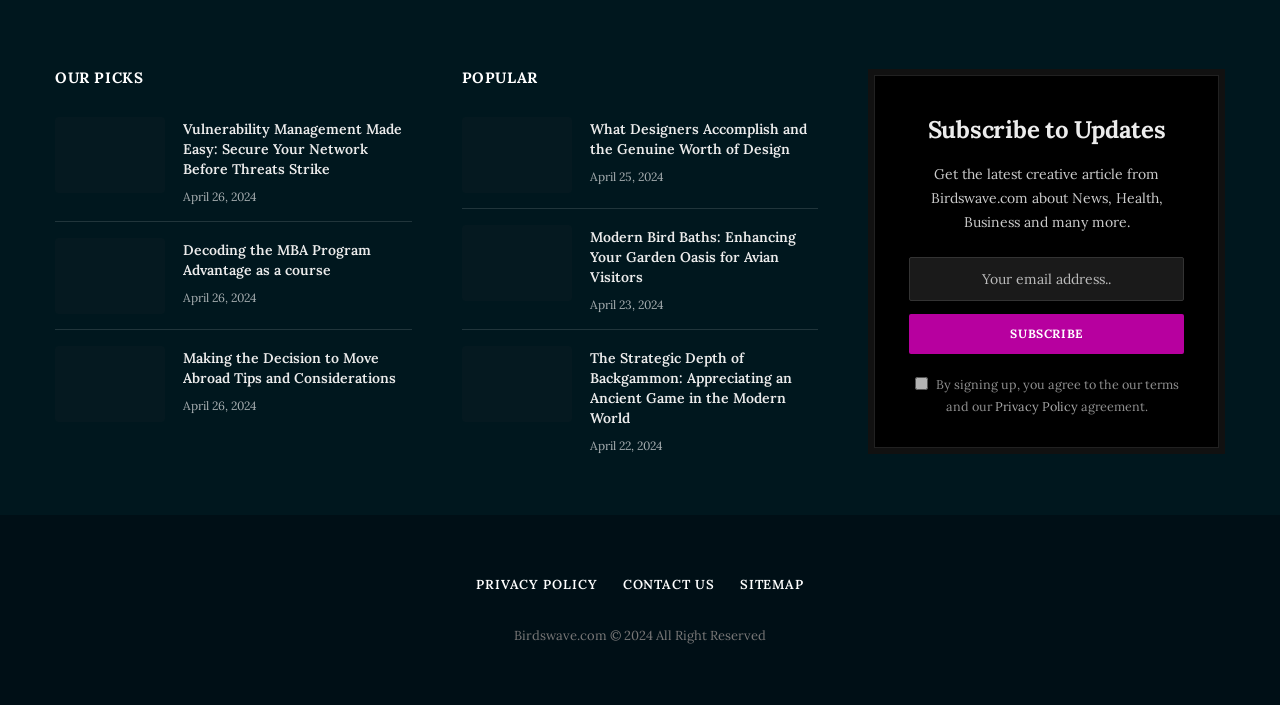Determine the bounding box coordinates of the section I need to click to execute the following instruction: "Check the 'POPULAR' section". Provide the coordinates as four float numbers between 0 and 1, i.e., [left, top, right, bottom].

[0.361, 0.098, 0.42, 0.123]